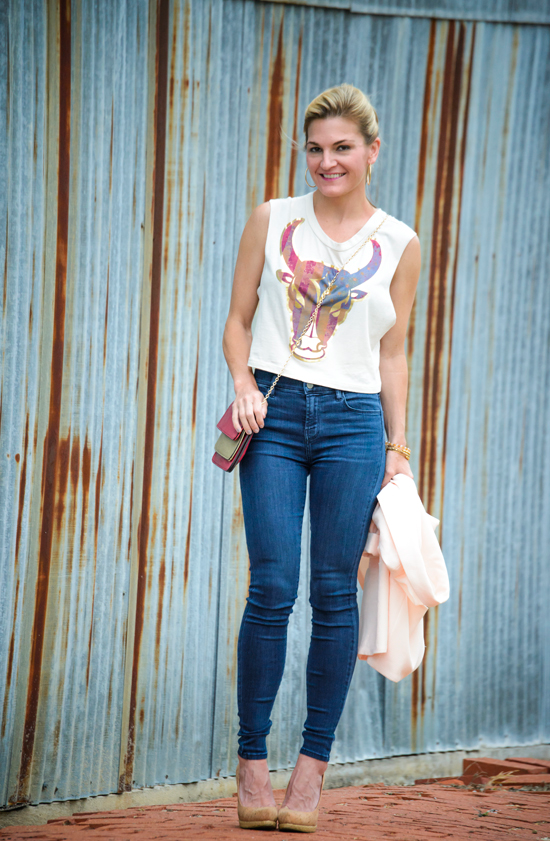Give a short answer using one word or phrase for the question:
What is the color of the woman's jeans?

Dark blue